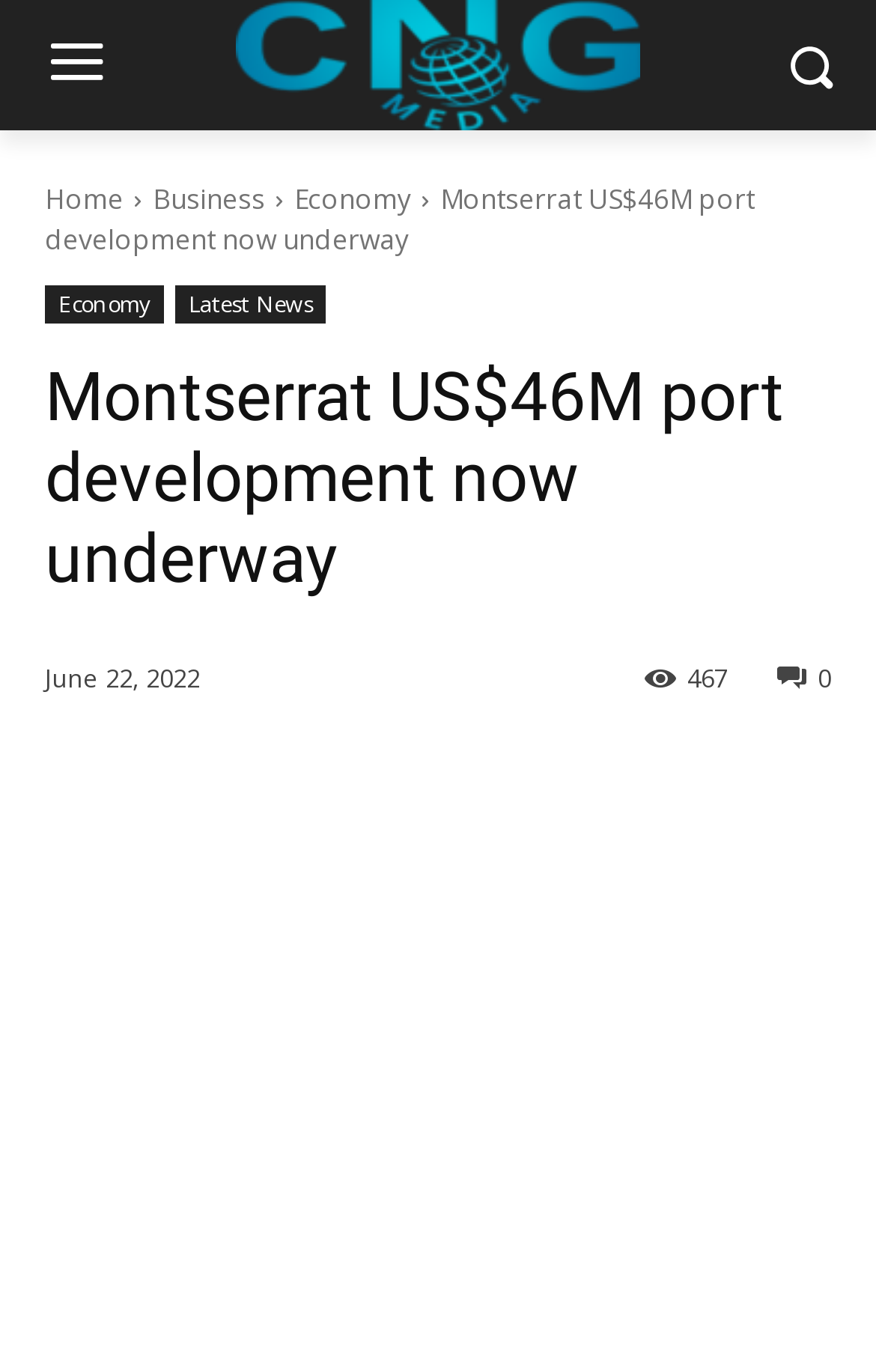How many social media sharing links are there?
Using the screenshot, give a one-word or short phrase answer.

5